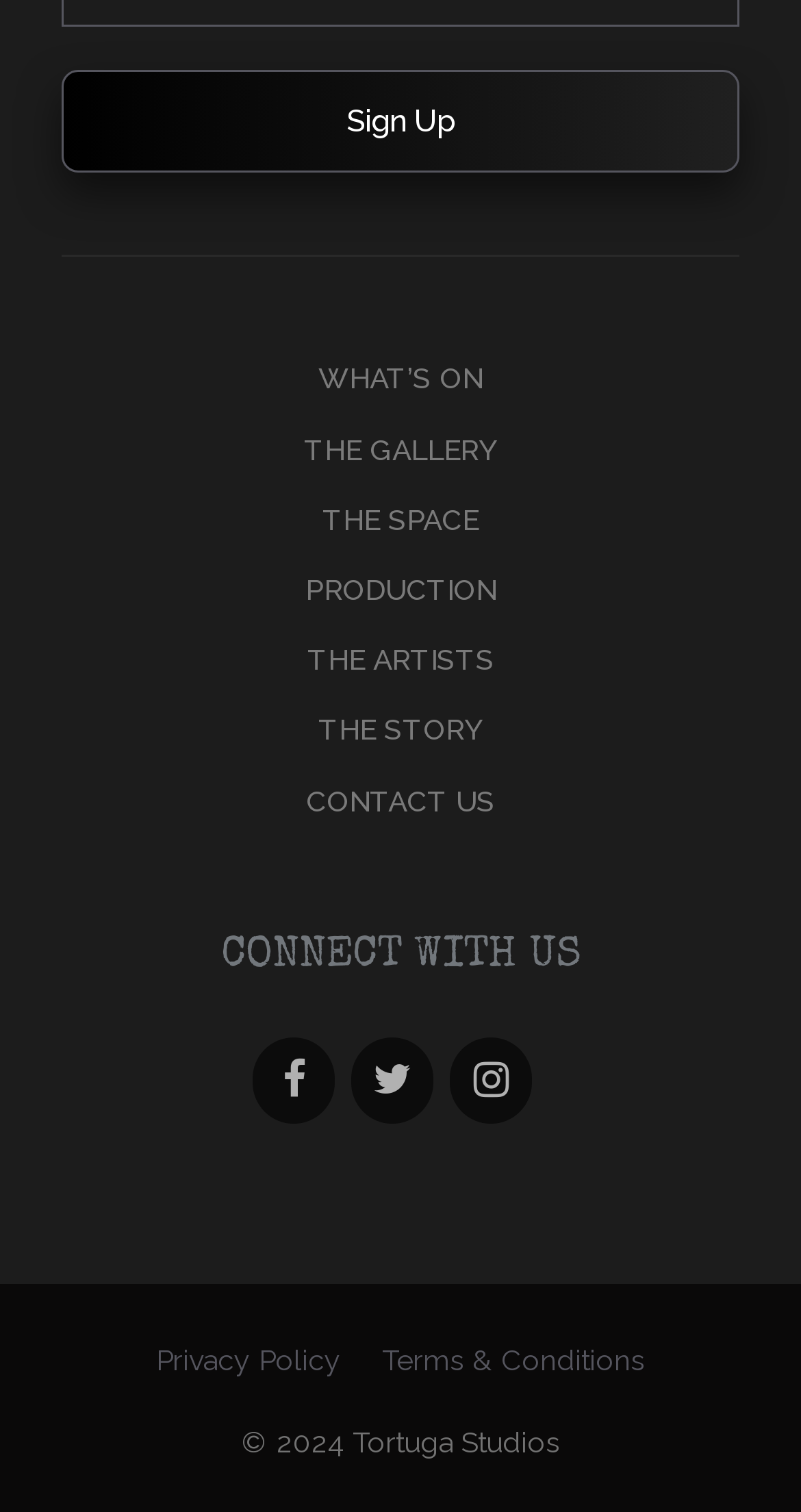Based on the visual content of the image, answer the question thoroughly: How many social media links are there?

I counted the number of social media links by looking at the section that says 'CONNECT WITH US'. There are three links: Facebook, Twitter, and Instagram.